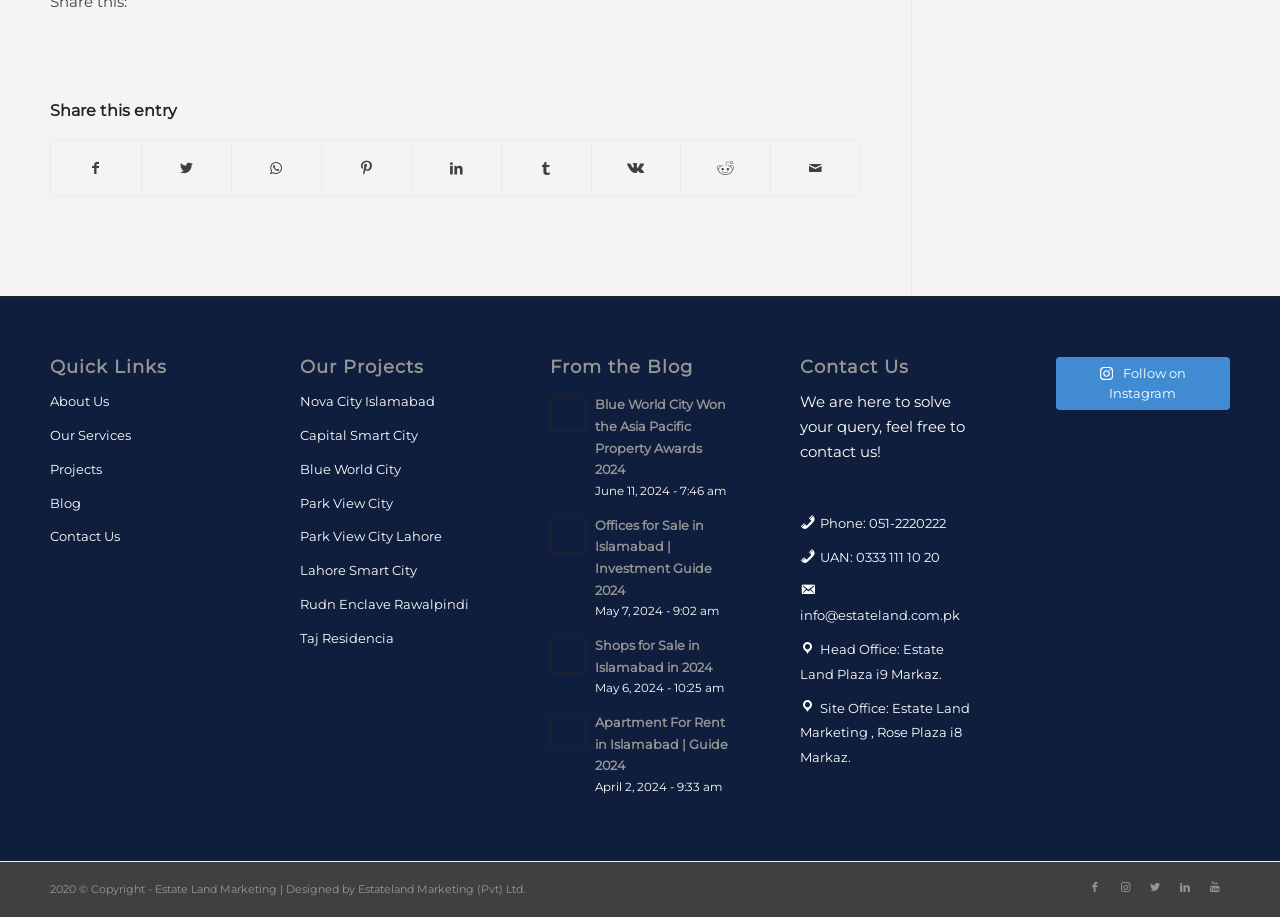Identify the bounding box coordinates of the region I need to click to complete this instruction: "Click on the 'About Us' link".

None